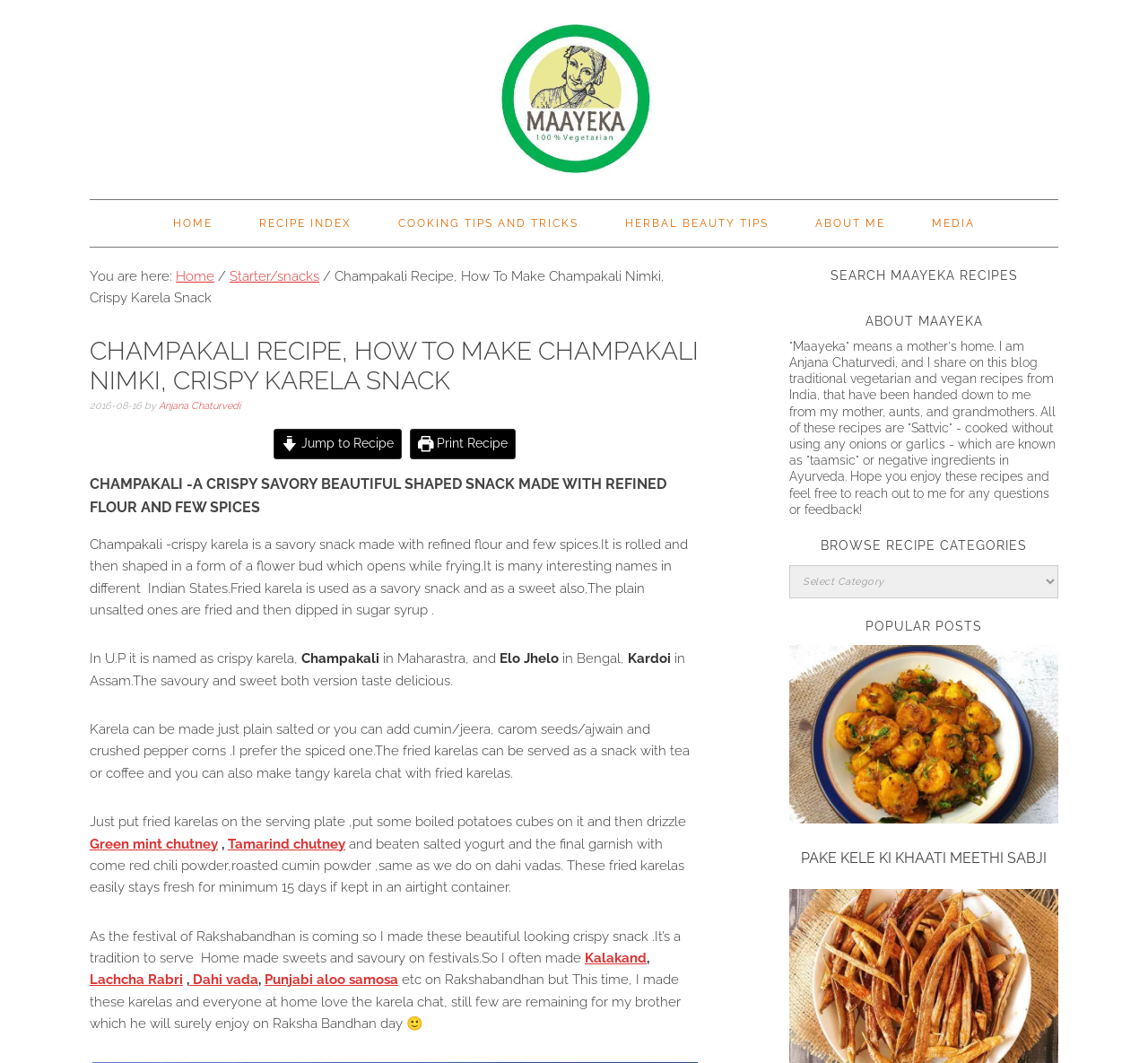What is the purpose of the website?
Using the image, give a concise answer in the form of a single word or short phrase.

Sharing traditional vegetarian and vegan recipes